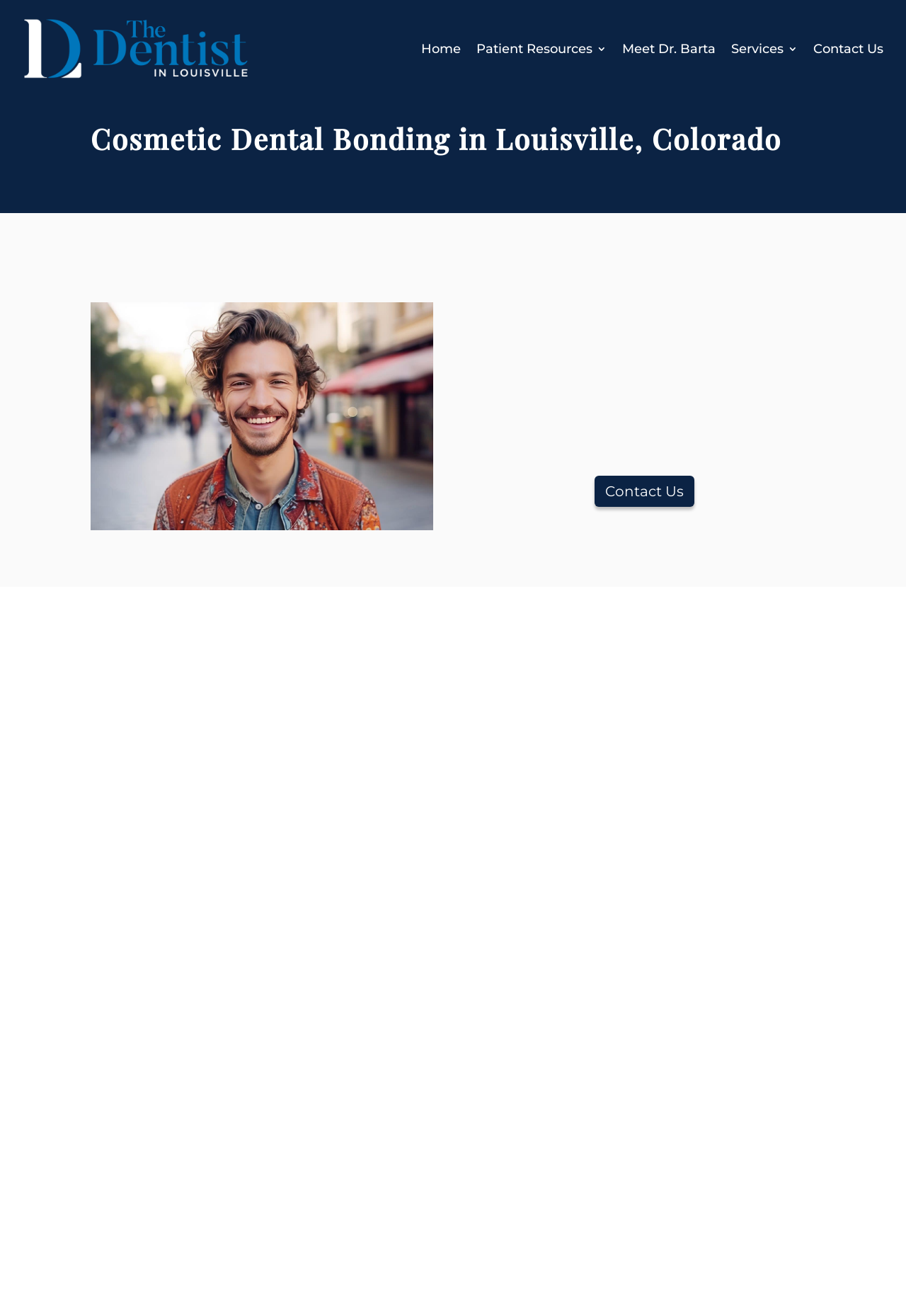Locate the bounding box of the UI element with the following description: "Meet Dr. Barta".

[0.687, 0.014, 0.79, 0.06]